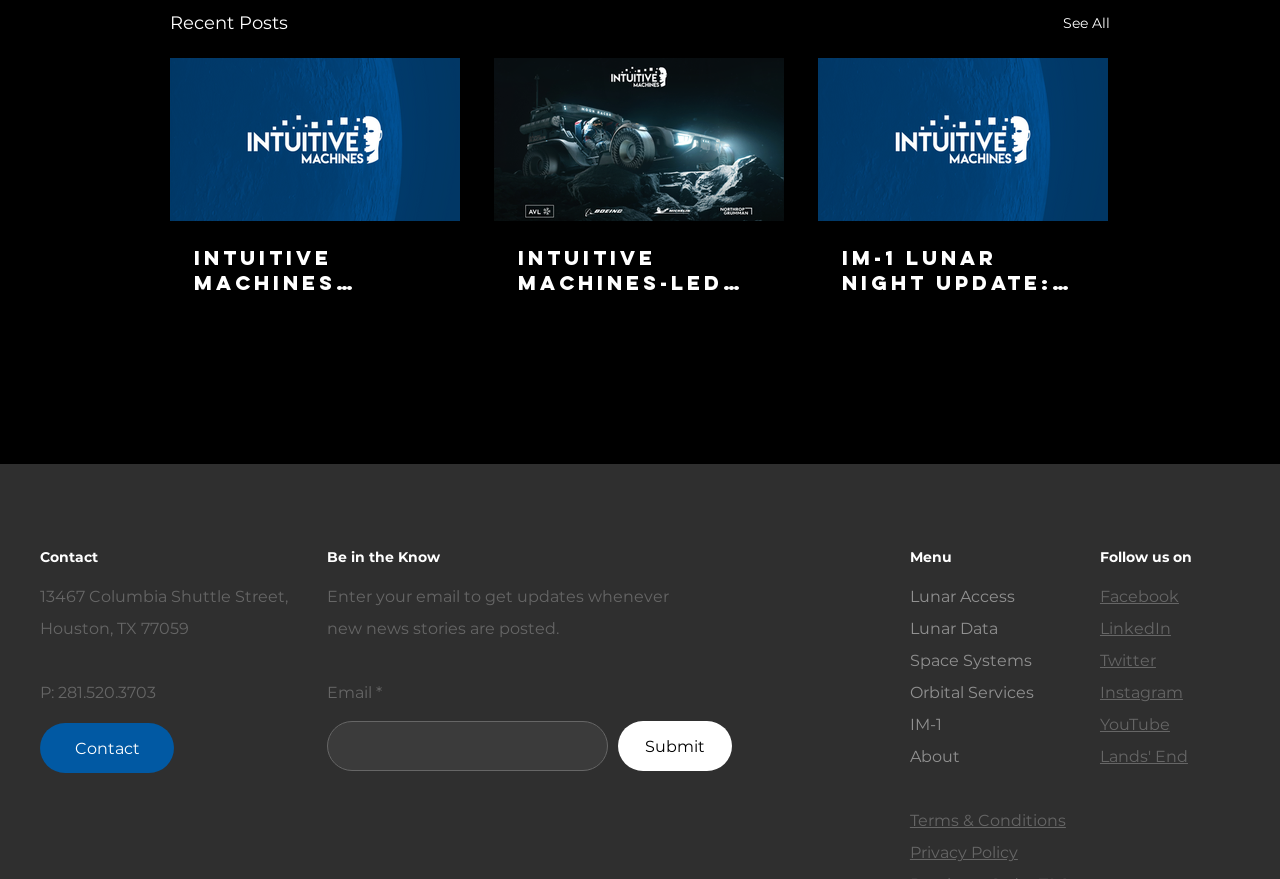How many links are in the 'Recent Posts' section?
Please answer the question with as much detail as possible using the screenshot.

I counted the number of links in the 'Recent Posts' section by looking at the article elements and their child link elements. There are three article elements, each with a link, so there are three links in total.